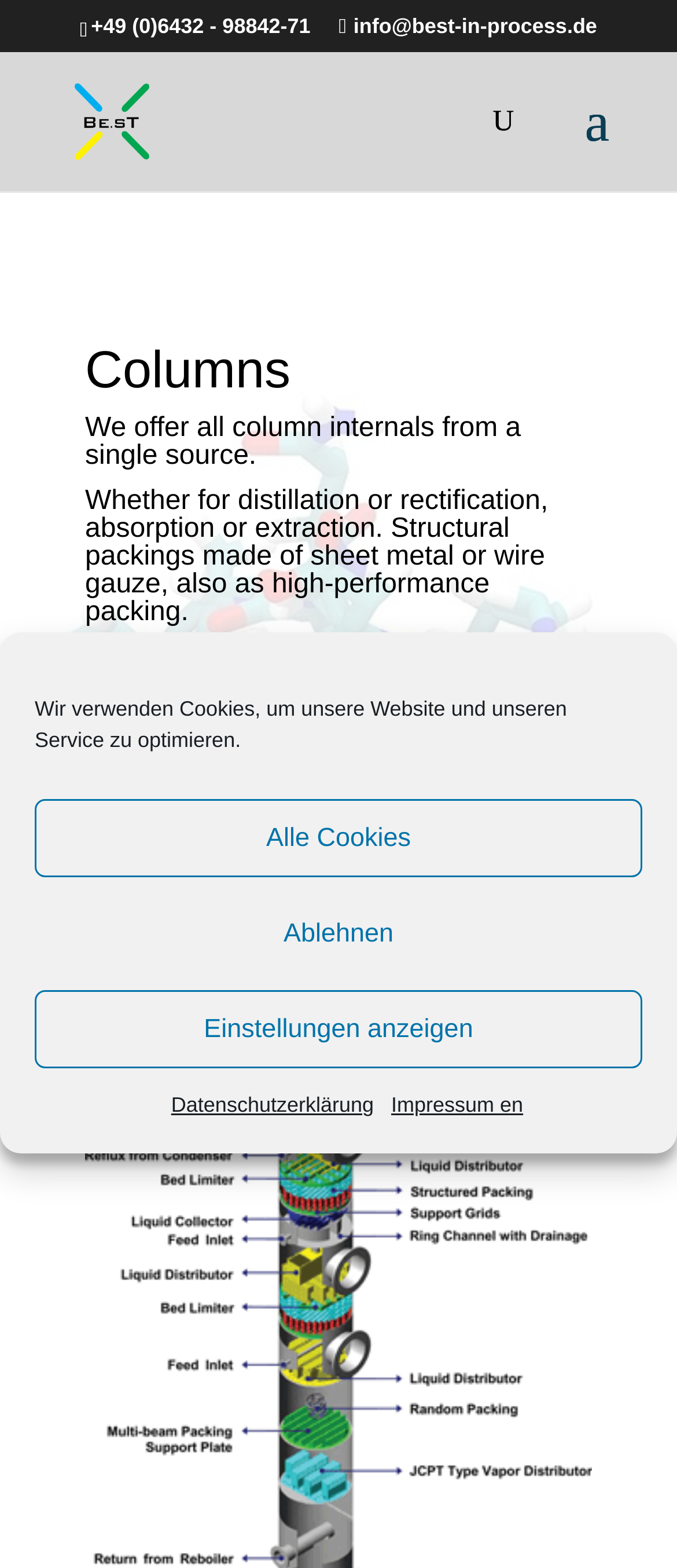Explain the contents of the webpage comprehensively.

The webpage is about Kolonnen en, a service provided by BE.ST GmbH. At the top of the page, there is a dialog box for managing cookie consent, which contains a message about using cookies to optimize the website and service. Below this dialog box, there are three buttons: "Alle Cookies", "Ablehnen", and "Einstellungen anzeigen". Additionally, there are two links: "Datenschutzerklärung" and "Impressum en".

On the top-left side of the page, there is a phone number "+49 (0)6432 - 98842-71" and an email address "info@best-in-process.de". Next to the email address, there is a link to BE.ST GmbH, accompanied by a small image of the company's logo.

In the middle of the page, there is a search bar with a searchbox labeled "Search for:". Below the search bar, there are six headings that describe the services offered by Kolonnen en. The headings are arranged in a vertical column and describe the various column internals provided, including structural packings, valve trays, and random packings, as well as supporting grids, gas and liquid inlets, and demisters. The final heading emphasizes the quality of the services provided by BE.ST.